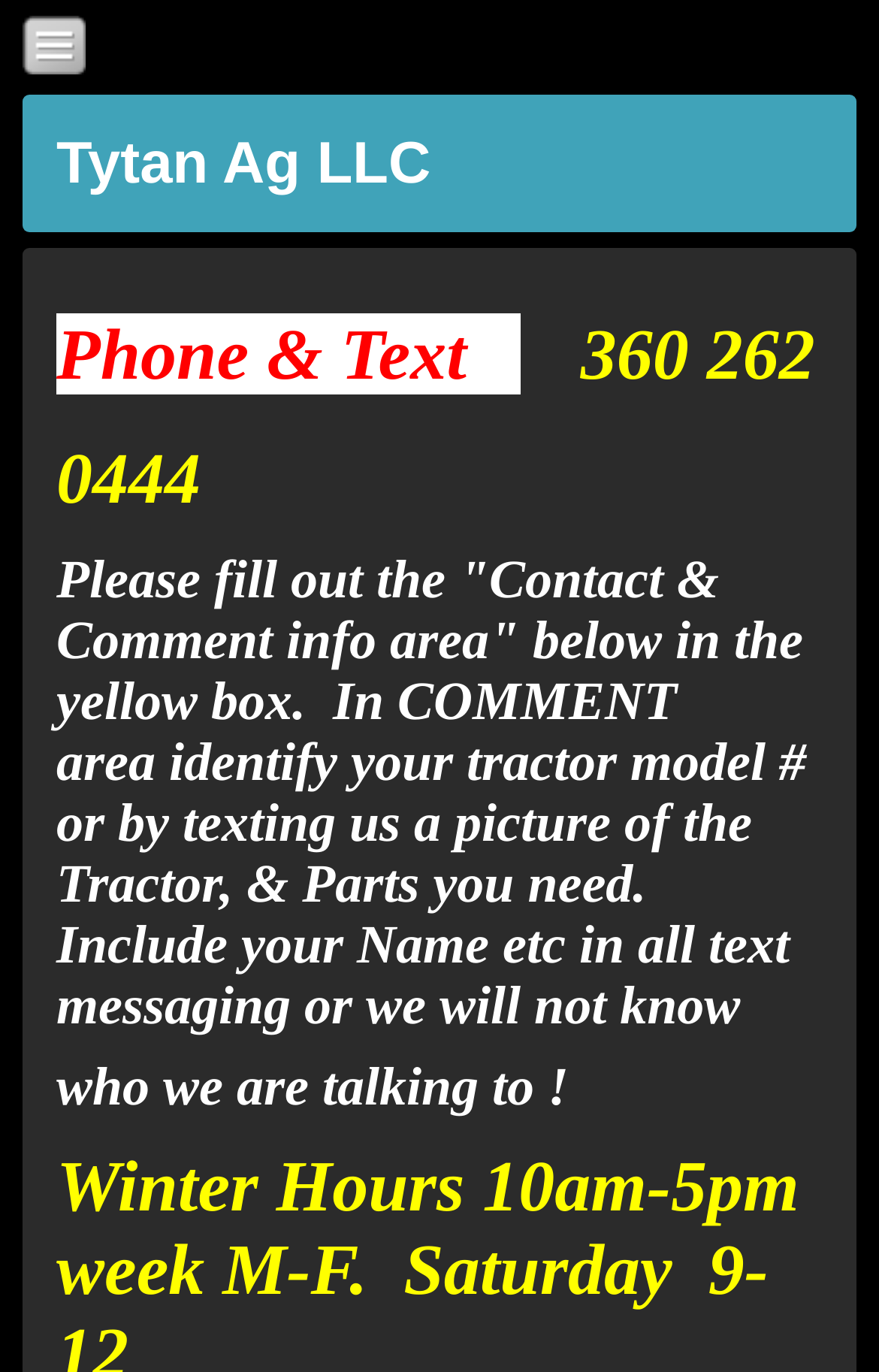Give a detailed account of the webpage, highlighting key information.

The webpage is about Tytan Tractor - Books, with a prominent heading "Tytan Ag LLC" at the top left corner. Below the heading, there is a section with contact information, including a label "Phone & Text" and a phone number "360 262 0444" on the left side. 

To the right of the contact information, there is a block of text that provides instructions on how to fill out a "Contact & Comment info area" in a yellow box. The text explains that users should identify their tractor model number or send a picture of the tractor and parts needed, and include their name in the message.

At the bottom right corner, there is an empty space with a few blank characters. Overall, the webpage has a simple layout with a focus on providing contact information and instructions for users to get in touch with Tytan Ag LLC.